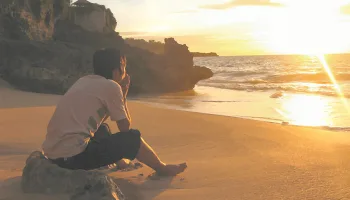Explain the details of the image you are viewing.

A contemplative moment captured on a serene beach at sunset, depicting a young man seated on a rock, gazing thoughtfully towards the horizon. The golden hues of the sun dipping below the ocean create a tranquil ambiance, enhancing feelings of introspection and peace. This image conveys a sense of solitude, emphasizing the beauty of nature and the depth of personal reflection. It resonates with themes of seasonal relationships and self-cherishment, suggesting that moments like these are valuable for personal growth and appreciation of life's experiences.